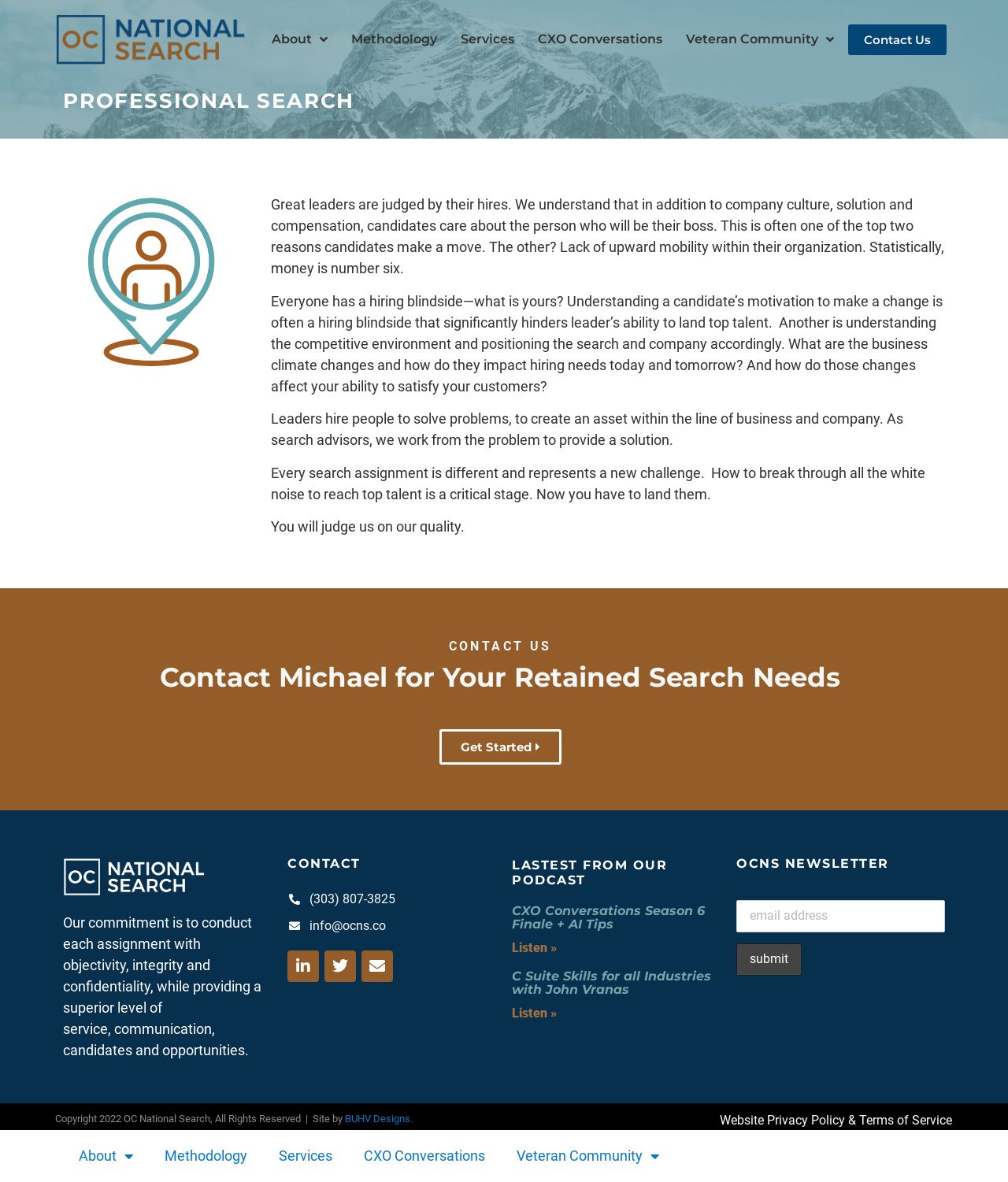Give a concise answer using one word or a phrase to the following question:
What is the phone number to contact?

(303) 807-3825